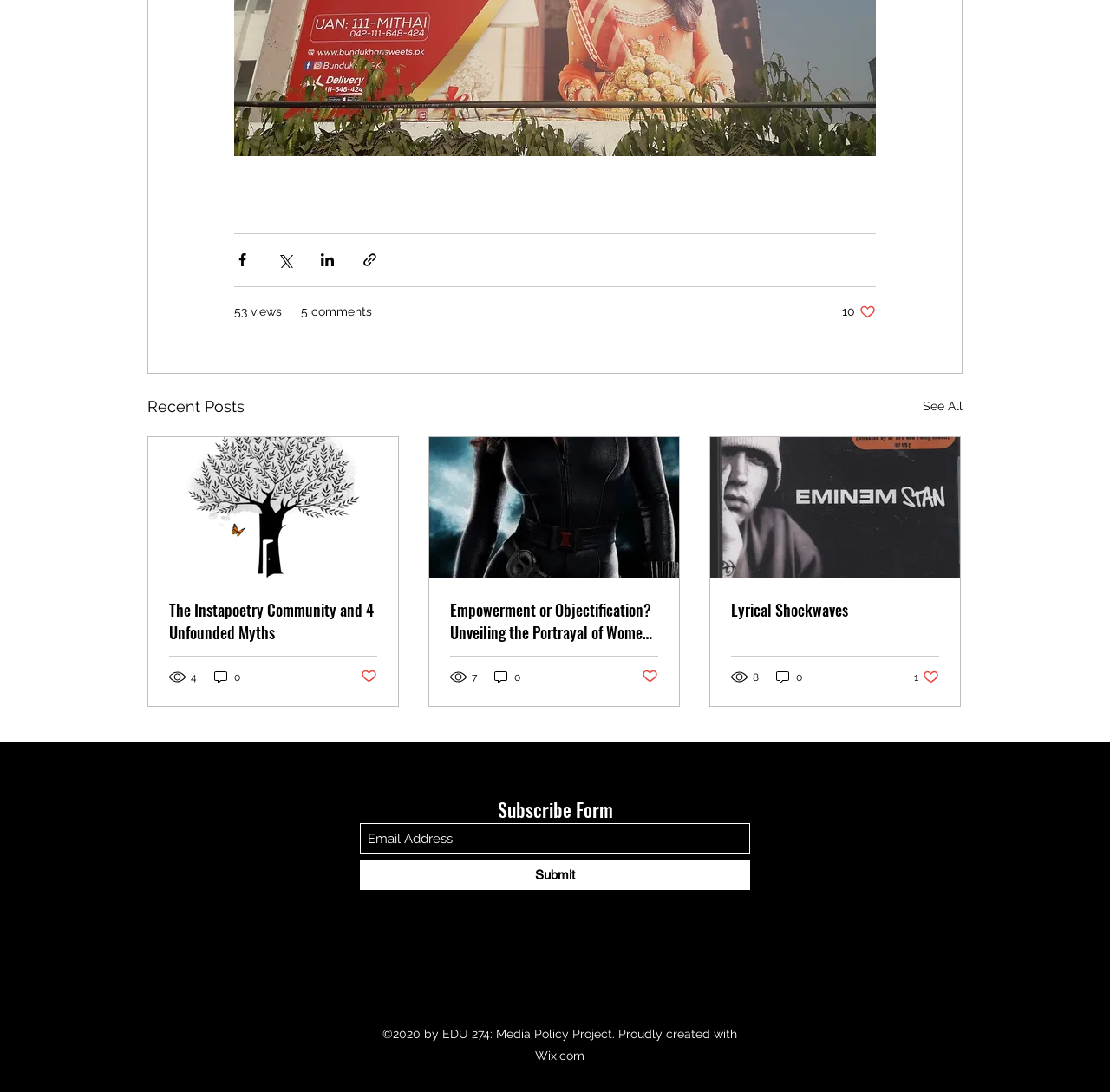Using the element description: "Lyrical Shockwaves", determine the bounding box coordinates for the specified UI element. The coordinates should be four float numbers between 0 and 1, [left, top, right, bottom].

[0.659, 0.548, 0.846, 0.568]